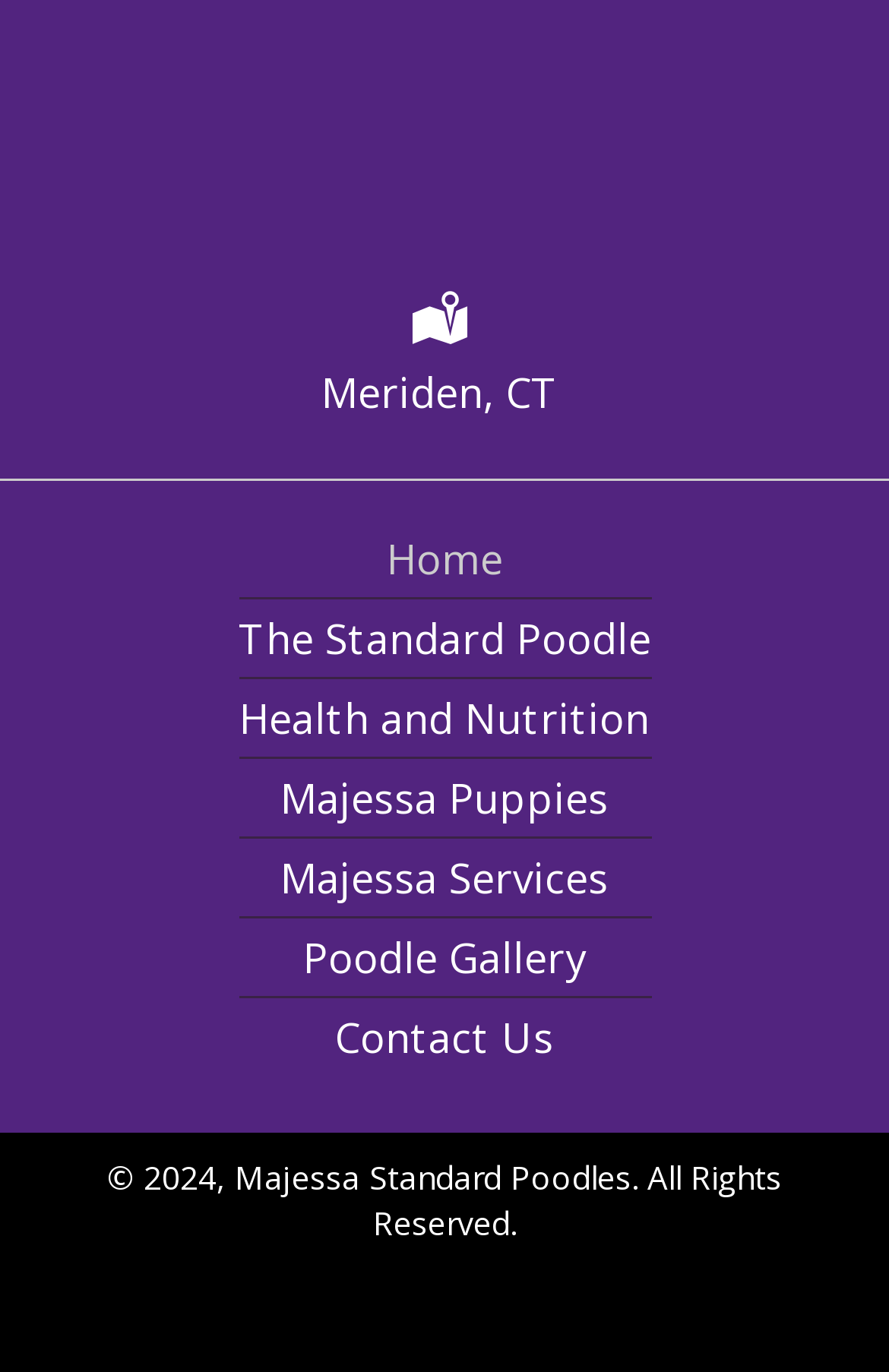Predict the bounding box coordinates of the area that should be clicked to accomplish the following instruction: "visit Contact Us". The bounding box coordinates should consist of four float numbers between 0 and 1, i.e., [left, top, right, bottom].

[0.377, 0.728, 0.623, 0.784]